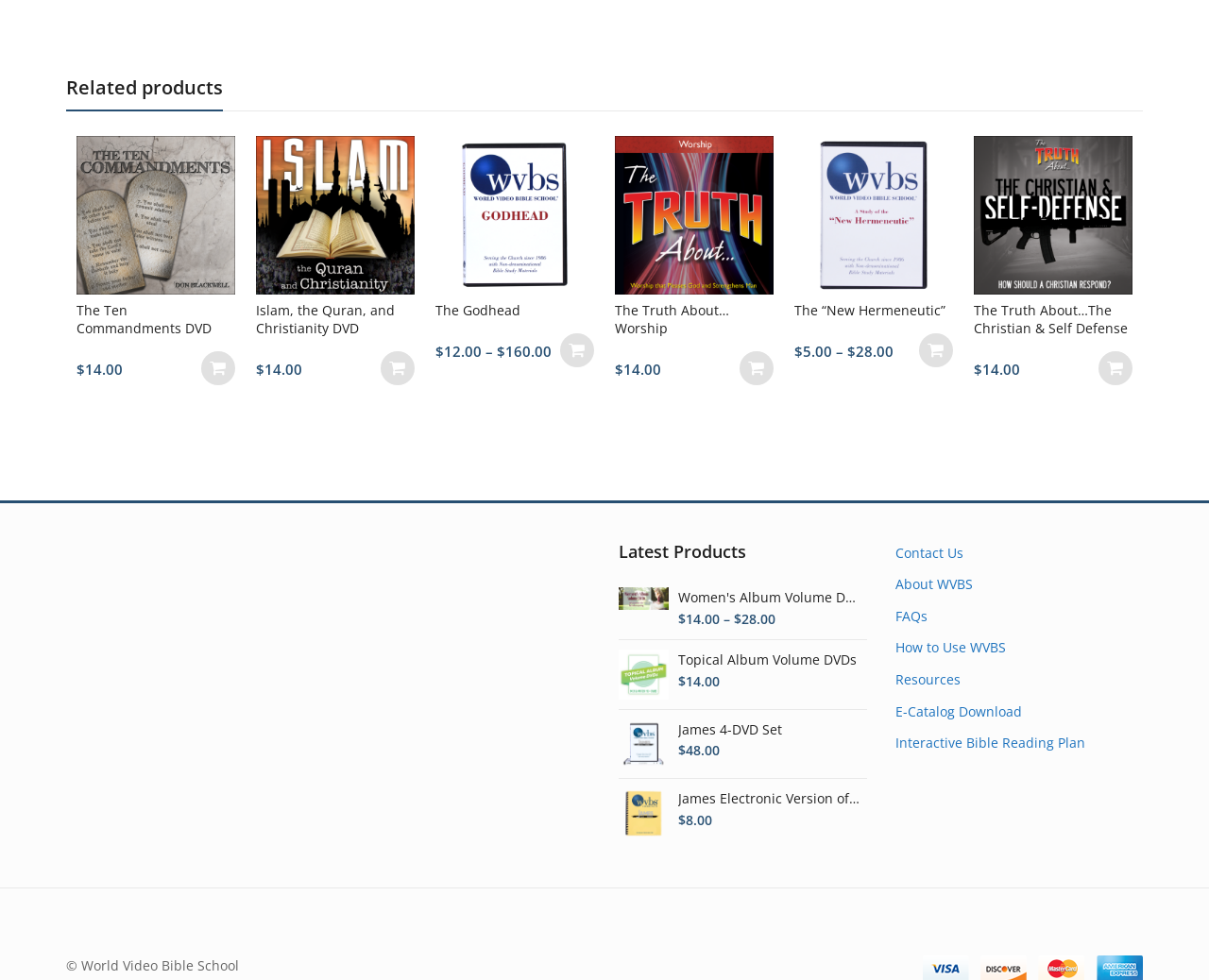Calculate the bounding box coordinates for the UI element based on the following description: "James 4-DVD Set". Ensure the coordinates are four float numbers between 0 and 1, i.e., [left, top, right, bottom].

[0.561, 0.734, 0.712, 0.755]